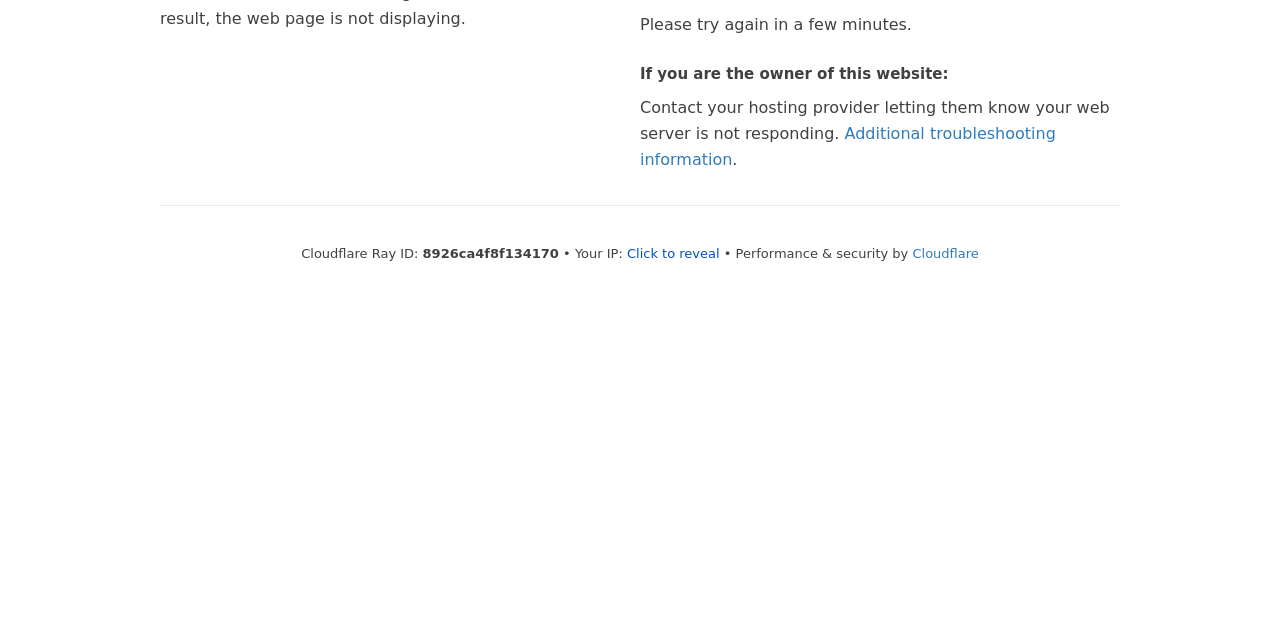Extract the bounding box of the UI element described as: "Cloudflare".

[0.713, 0.384, 0.765, 0.407]